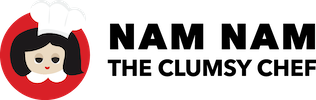Generate an in-depth description of the image you see.

The image features a playful and vibrant logo for "Nam Nam The Clumsy Chef," showcasing a cartoonish character with a cute expression, dressed in a chef's attire complete with a white chef's hat. The character is set against a bold red circular background, which emphasizes its cheerful and inviting nature. The name "NAM NAM" is prominently displayed in a playful typeface, while "THE CLUMSY CHEF" follows in a bolder font, adding a sense of fun and personality to the branding. This logo reflects a delightful approach to cooking, appealing to food enthusiasts and those looking to embrace a lighthearted culinary experience.